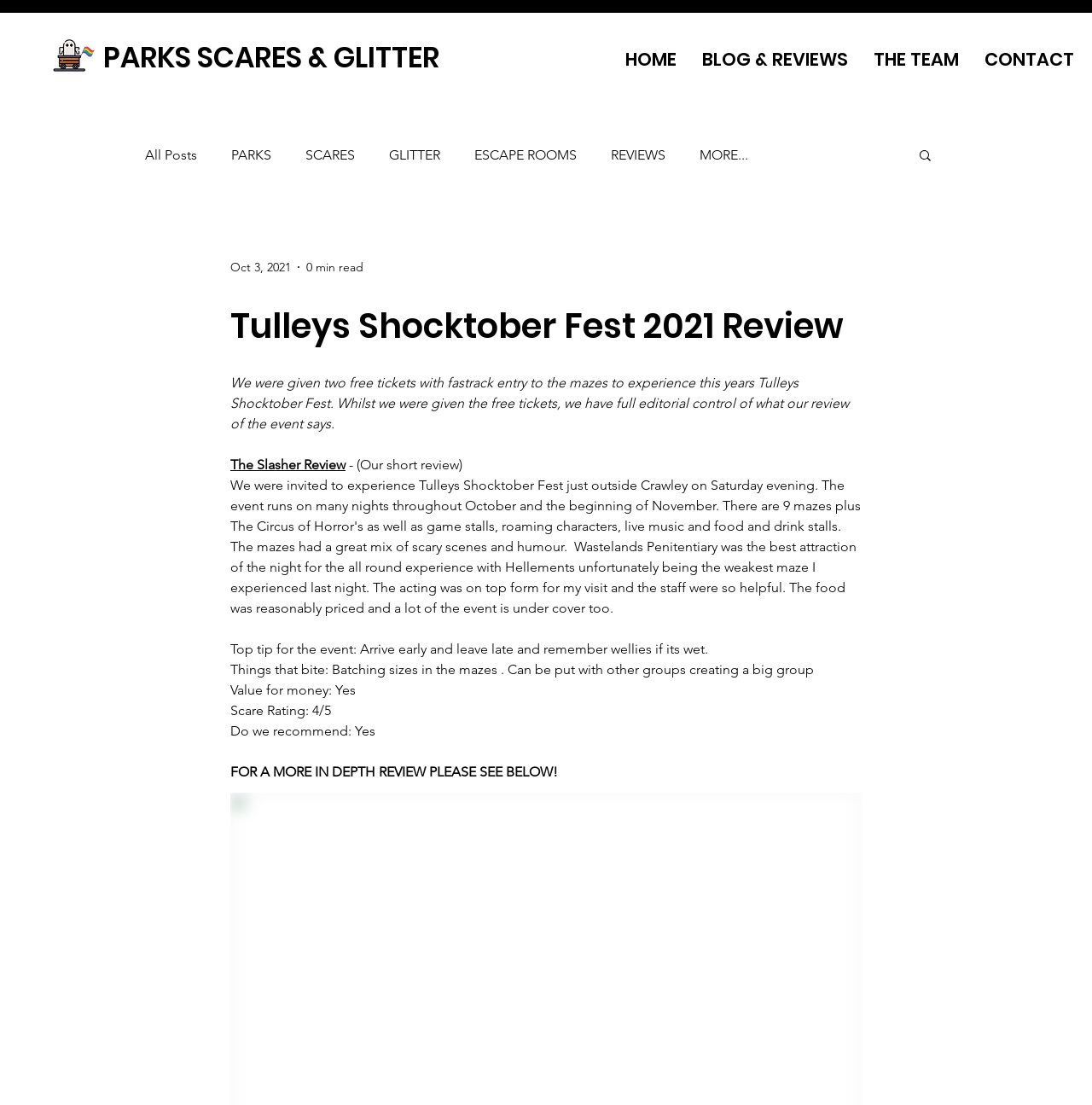Please provide a brief answer to the question using only one word or phrase: 
What is the scare rating of the event?

4/5